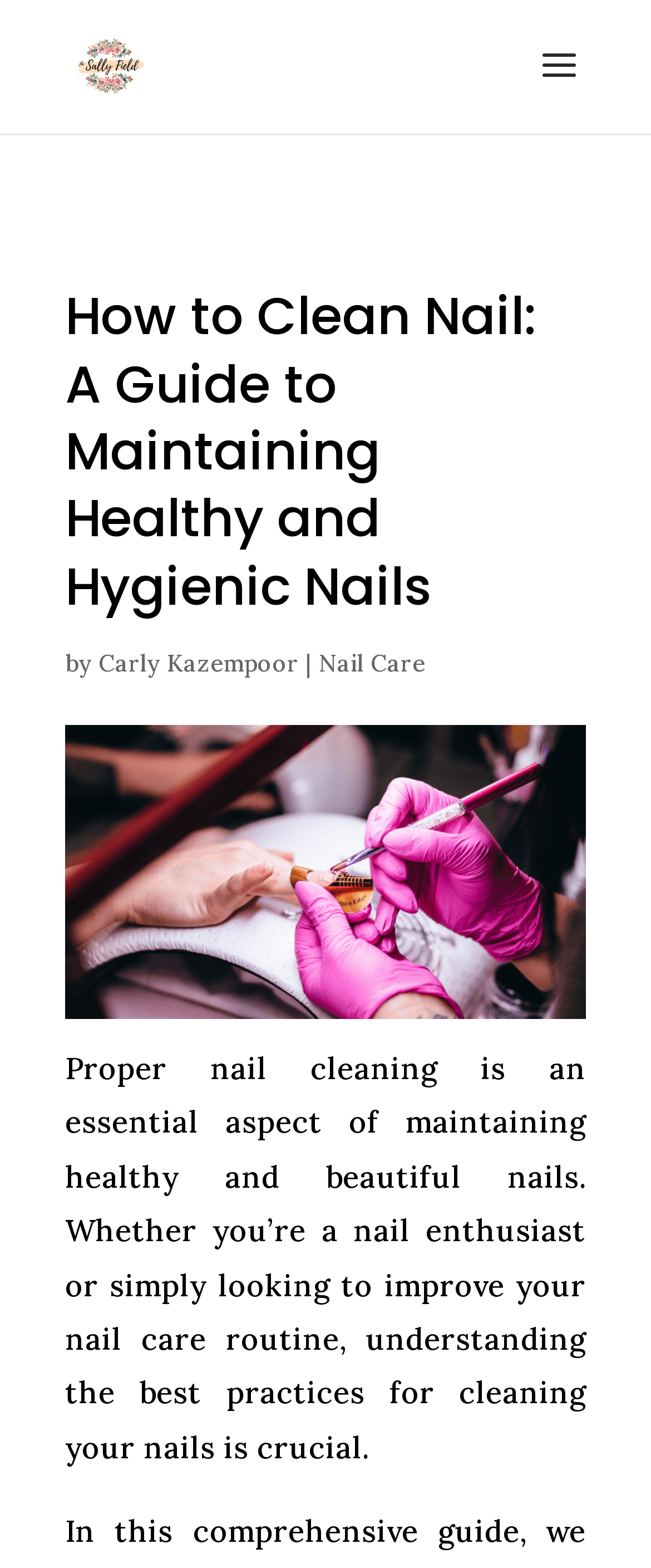Write an exhaustive caption that covers the webpage's main aspects.

The webpage is a guide to cleaning nails, with a focus on maintaining healthy and hygienic nails. At the top of the page, there is a Google AdSense element, followed by a link to the "Ultimate Global Beauty Hub" with an accompanying image. 

Below this, there is a heading that reads "How to Clean Nail: A Guide to Maintaining Healthy and Hygienic Nails". To the right of the heading, there is a byline that includes the author's name, "Carly Kazempoor", and a link to the "Nail Care" category. 

Underneath the heading, there is a large image related to nail cleaning, taking up most of the width of the page. Below the image, there is a block of text that summarizes the importance of proper nail cleaning, stating that it is crucial for maintaining healthy and beautiful nails, whether you're a nail enthusiast or just looking to improve your nail care routine.